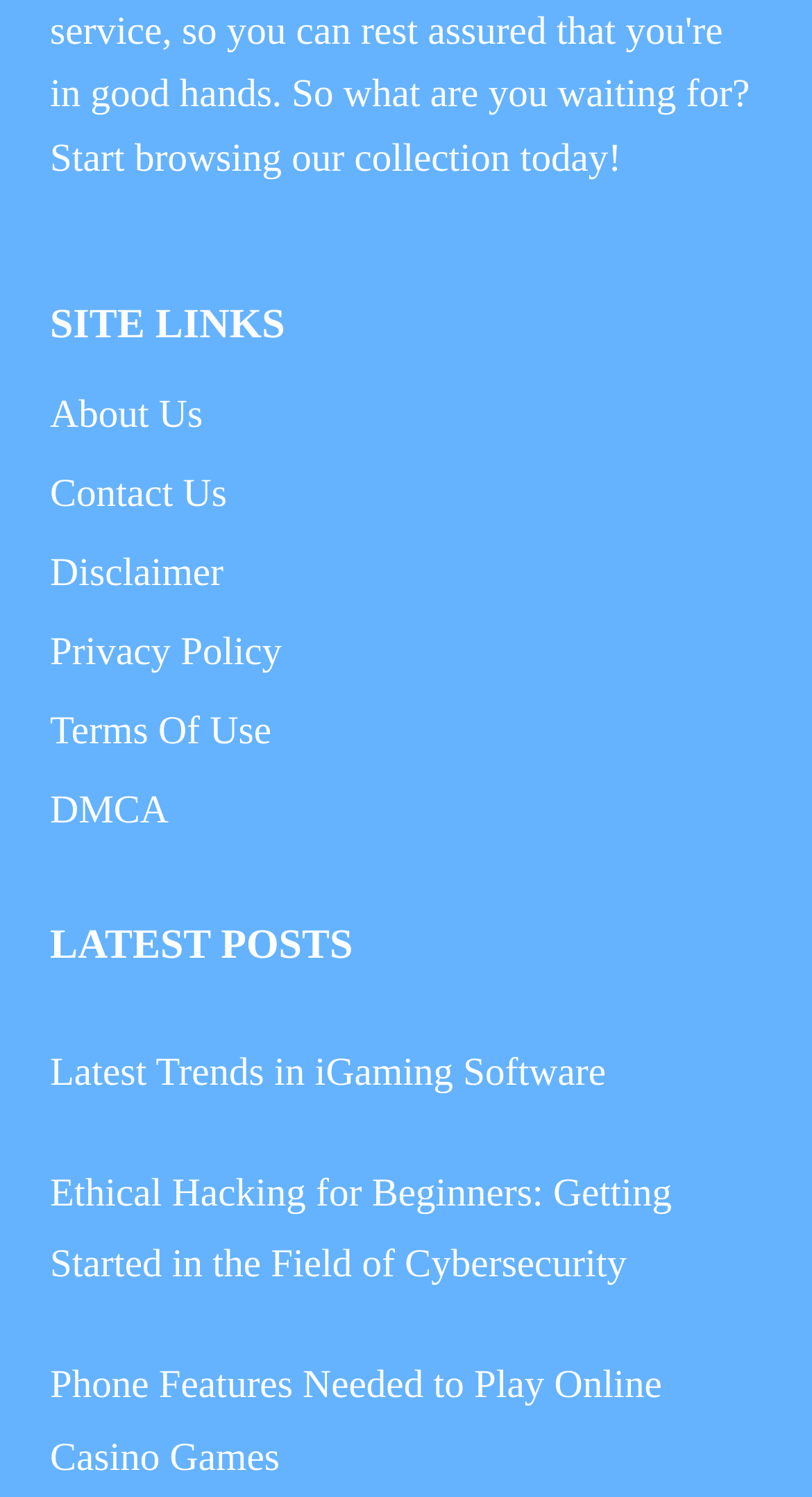Identify the bounding box for the UI element that is described as follows: "About Us".

[0.062, 0.252, 0.938, 0.305]